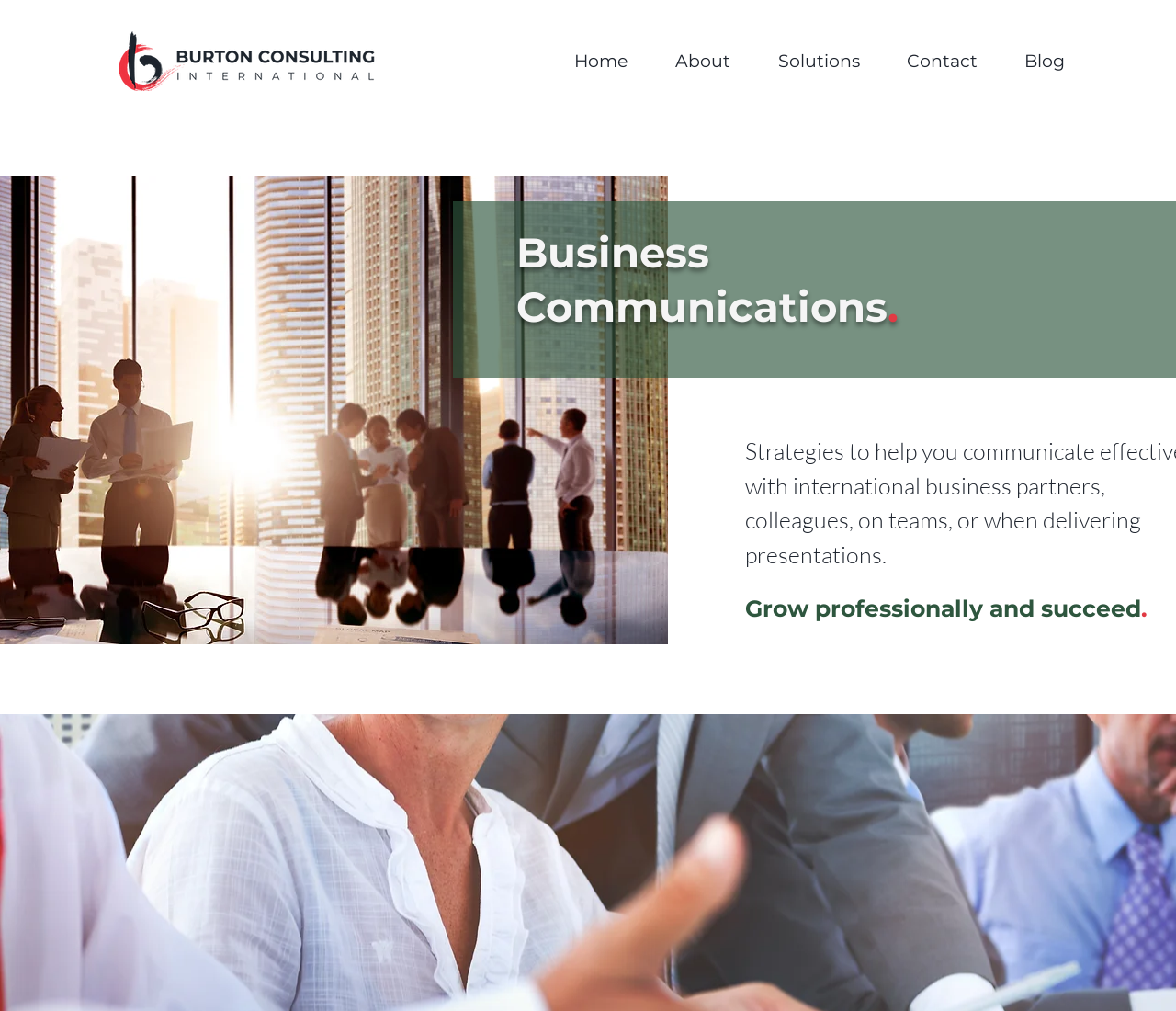How many navigation links are there?
Using the visual information, answer the question in a single word or phrase.

5